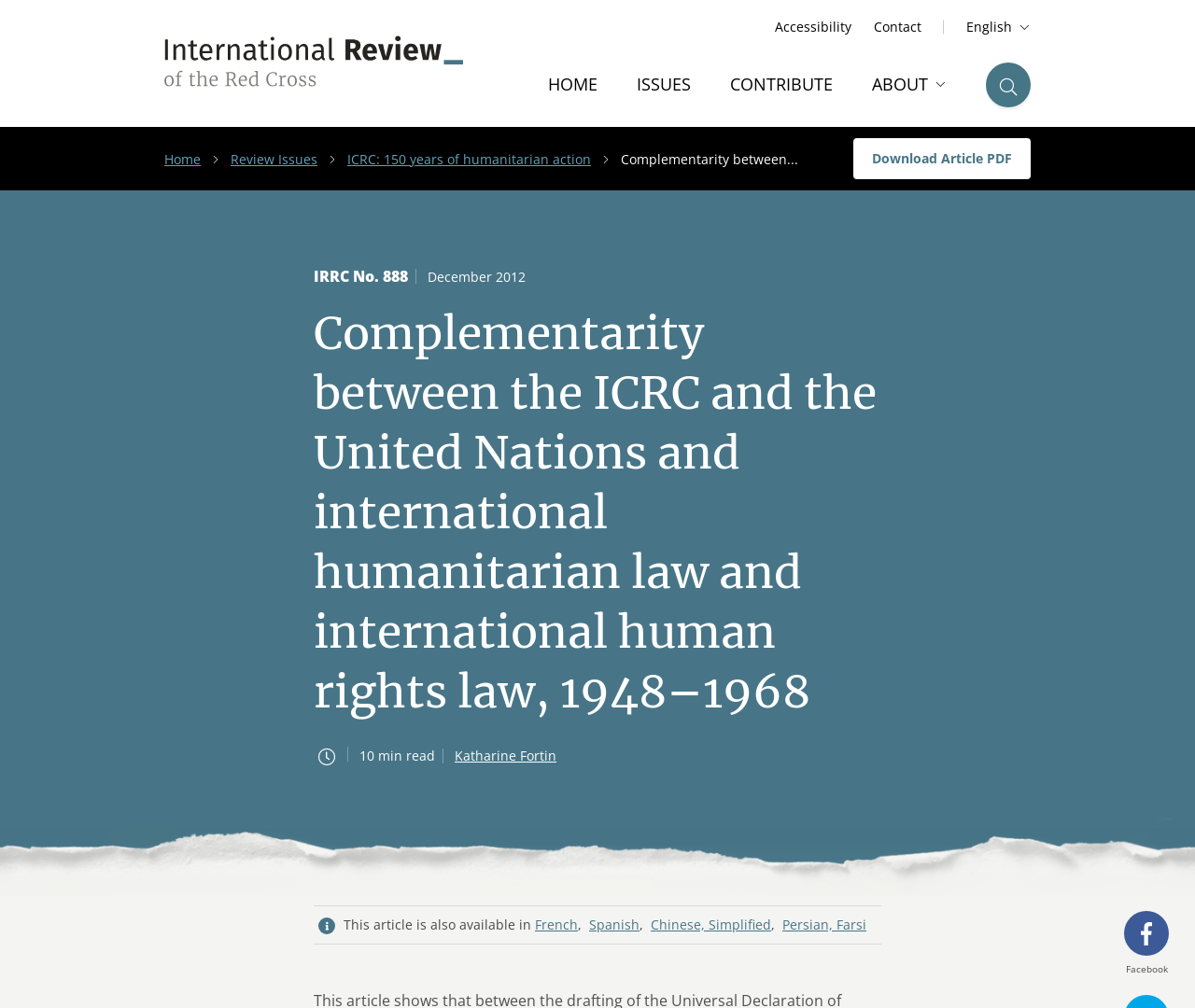Answer this question in one word or a short phrase: Who is the author of this article?

Katharine Fortin